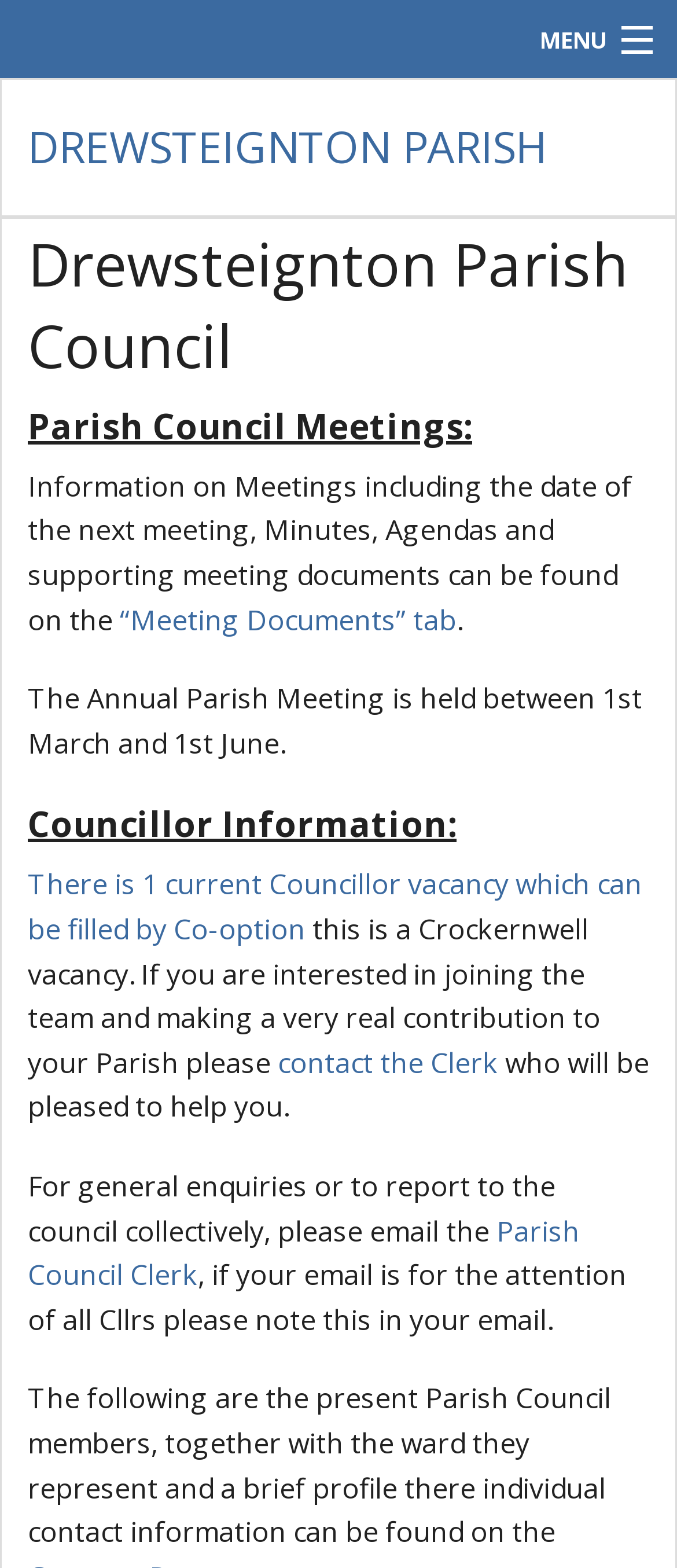Pinpoint the bounding box coordinates for the area that should be clicked to perform the following instruction: "Click the MENU link".

[0.759, 0.007, 1.0, 0.045]